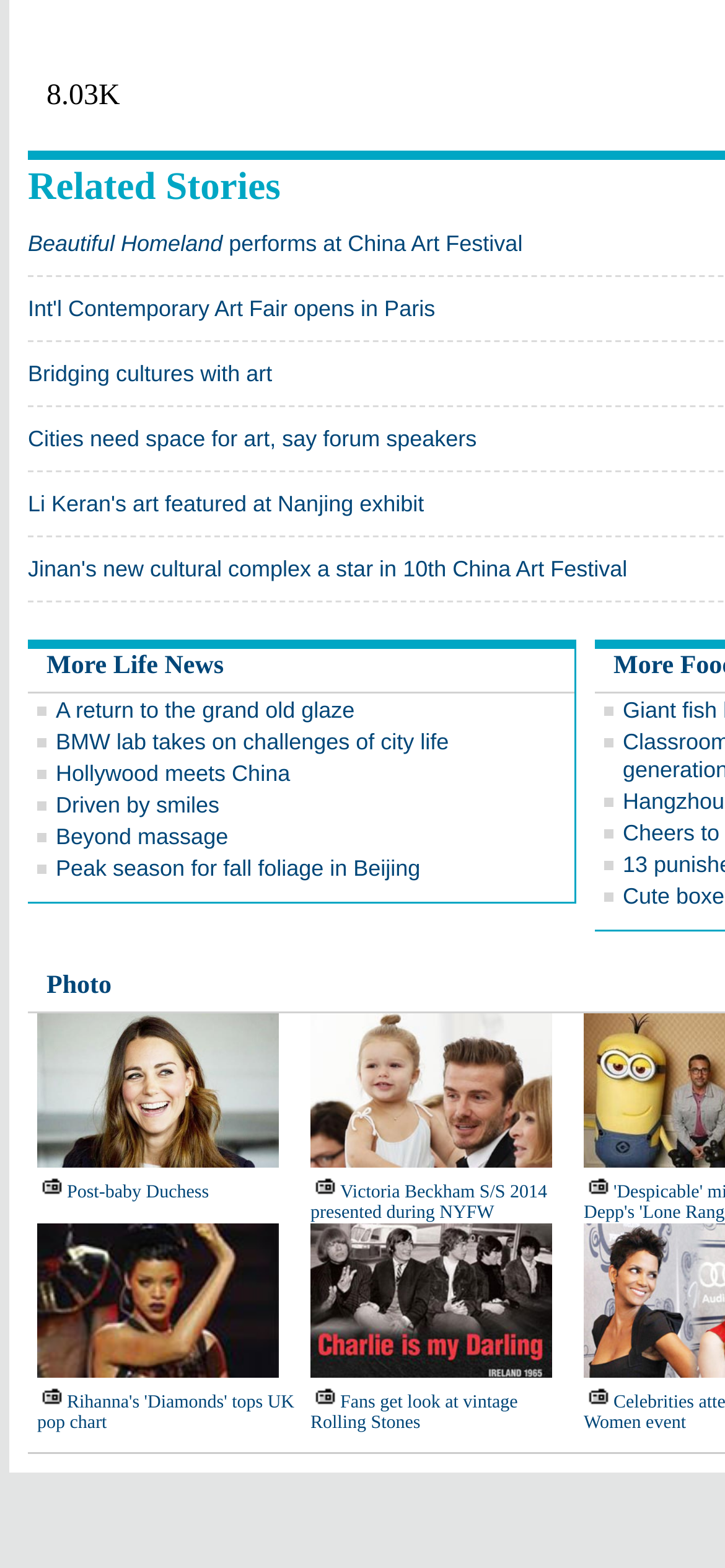Please provide a one-word or short phrase answer to the question:
How many images are there on the webpage?

6